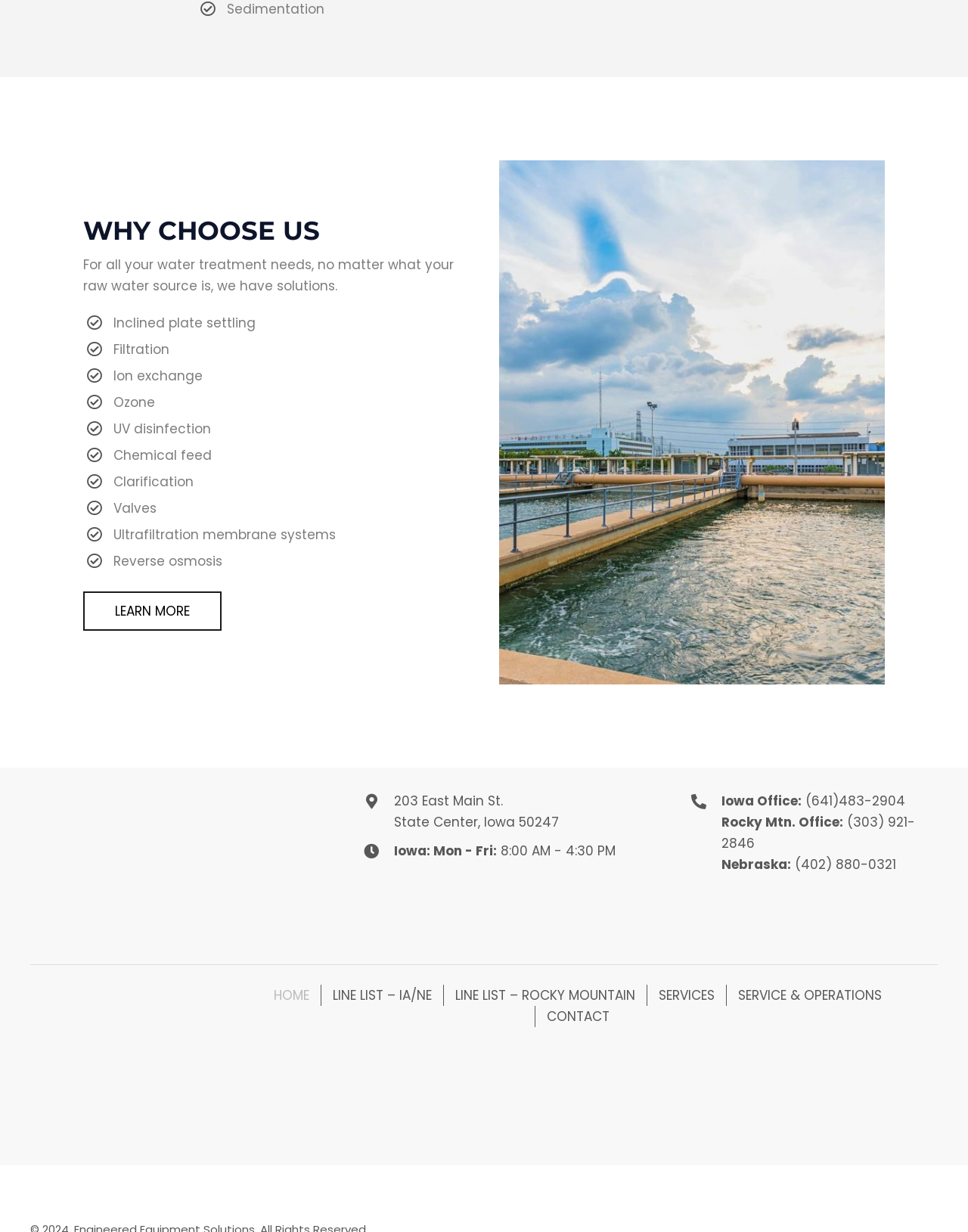Using the format (top-left x, top-left y, bottom-right x, bottom-right y), provide the bounding box coordinates for the described UI element. All values should be floating point numbers between 0 and 1: (303) 921-2846

[0.745, 0.66, 0.945, 0.692]